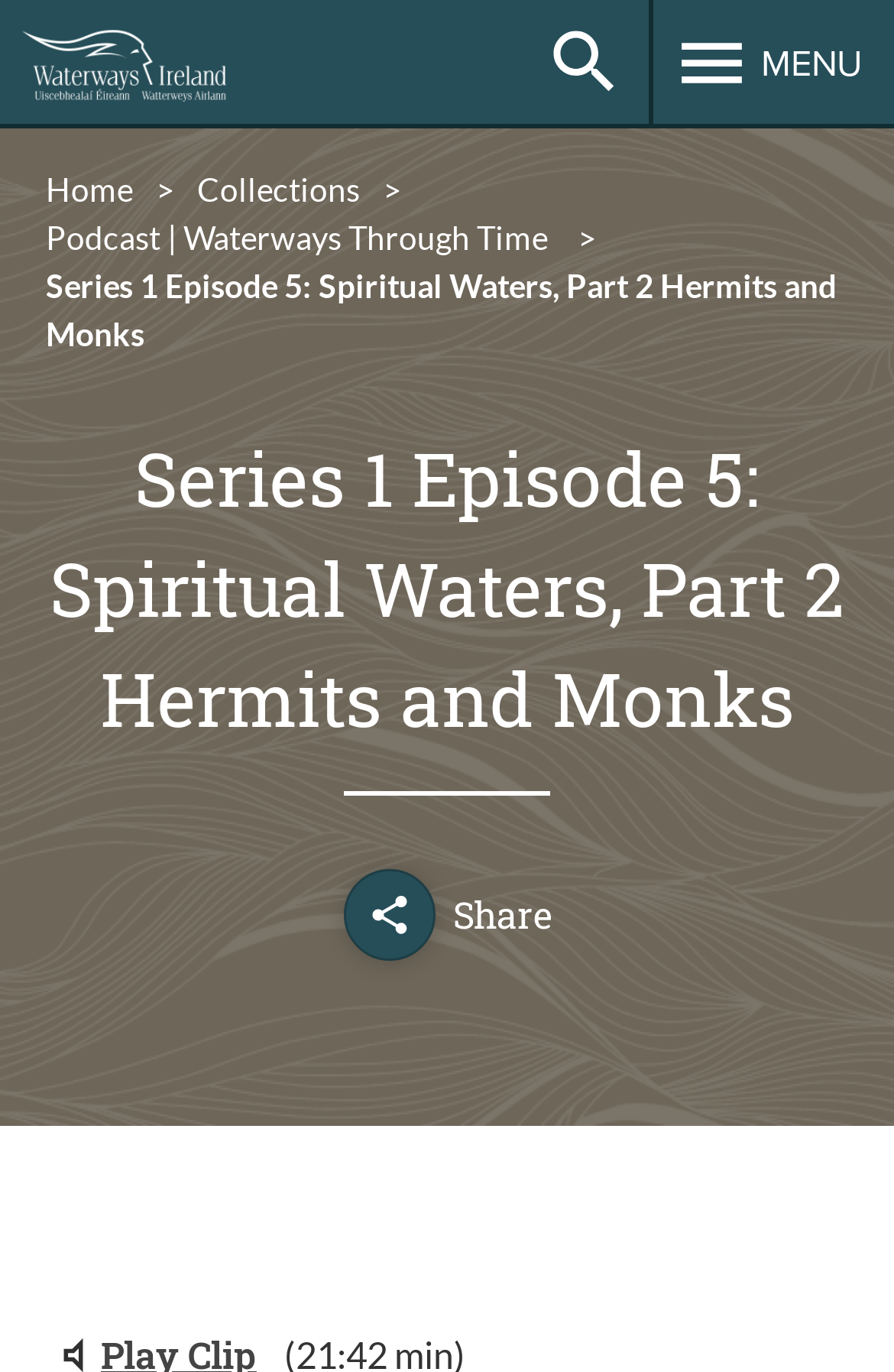Summarize the contents and layout of the webpage in detail.

The webpage appears to be a specific episode page from the "Waterways Ireland Archive Portal" series. At the top, there is a header section that spans the entire width of the page. Within this section, there are several links and a static text element. The links include "Catalogue", "Home", "Collections", and "Podcast | Waterways Through Time", which are positioned from left to right. The static text element "MENU" is located at the far right of the header section.

Below the header section, there is a title area that takes up most of the page width. The title "Series 1 Episode 5: Spiritual Waters, Part 2 Hermits and Monks" is displayed in two formats: as a static text element and as a heading element. The heading element is slightly larger and more prominent than the static text element.

At the bottom of the page, there is a button labeled "Share this page", which is centered horizontally.